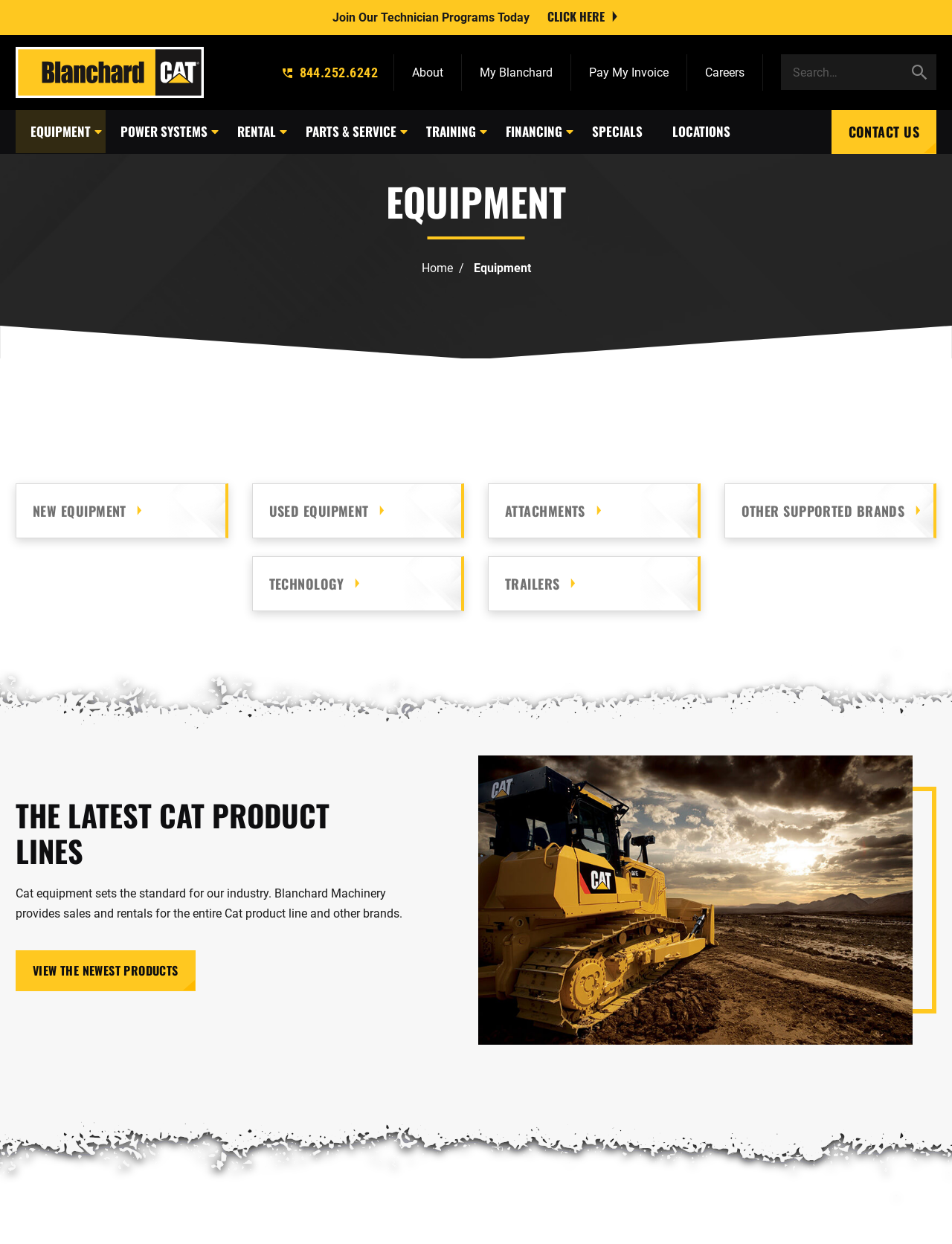Could you please study the image and provide a detailed answer to the question:
What types of equipment are available?

The types of equipment available are obtained from the links 'NEW EQUIPMENT', 'USED EQUIPMENT', 'ATTACHMENTS', and 'OTHER SUPPORTED BRANDS' with the bounding box coordinates [0.016, 0.389, 0.239, 0.433], [0.264, 0.389, 0.487, 0.433], [0.512, 0.389, 0.736, 0.433], and [0.761, 0.389, 0.984, 0.433] respectively, indicating that the company offers different types of equipment.